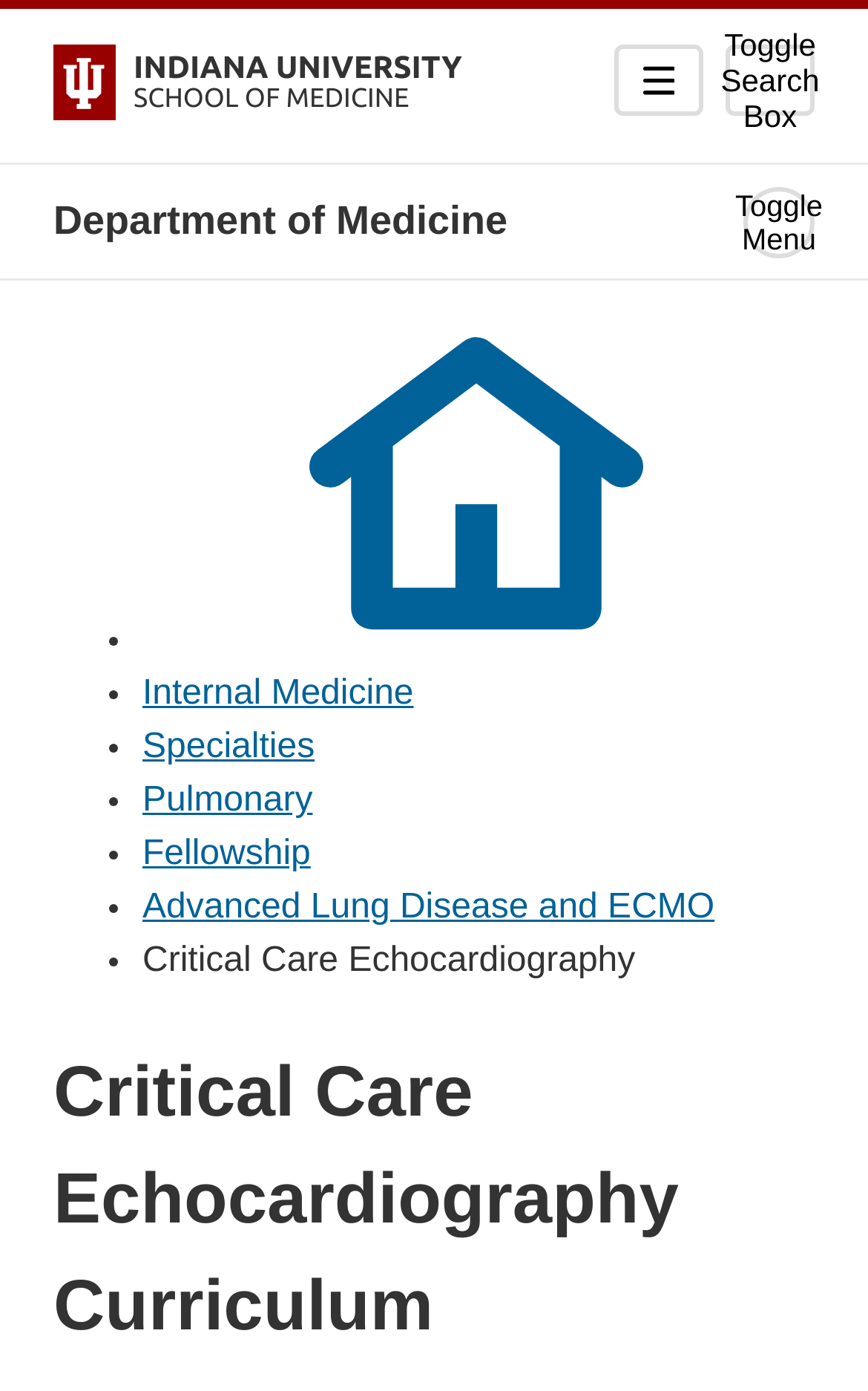Locate the bounding box coordinates of the area you need to click to fulfill this instruction: 'Toggle the mobile menu'. The coordinates must be in the form of four float numbers ranging from 0 to 1: [left, top, right, bottom].

[0.708, 0.032, 0.81, 0.083]